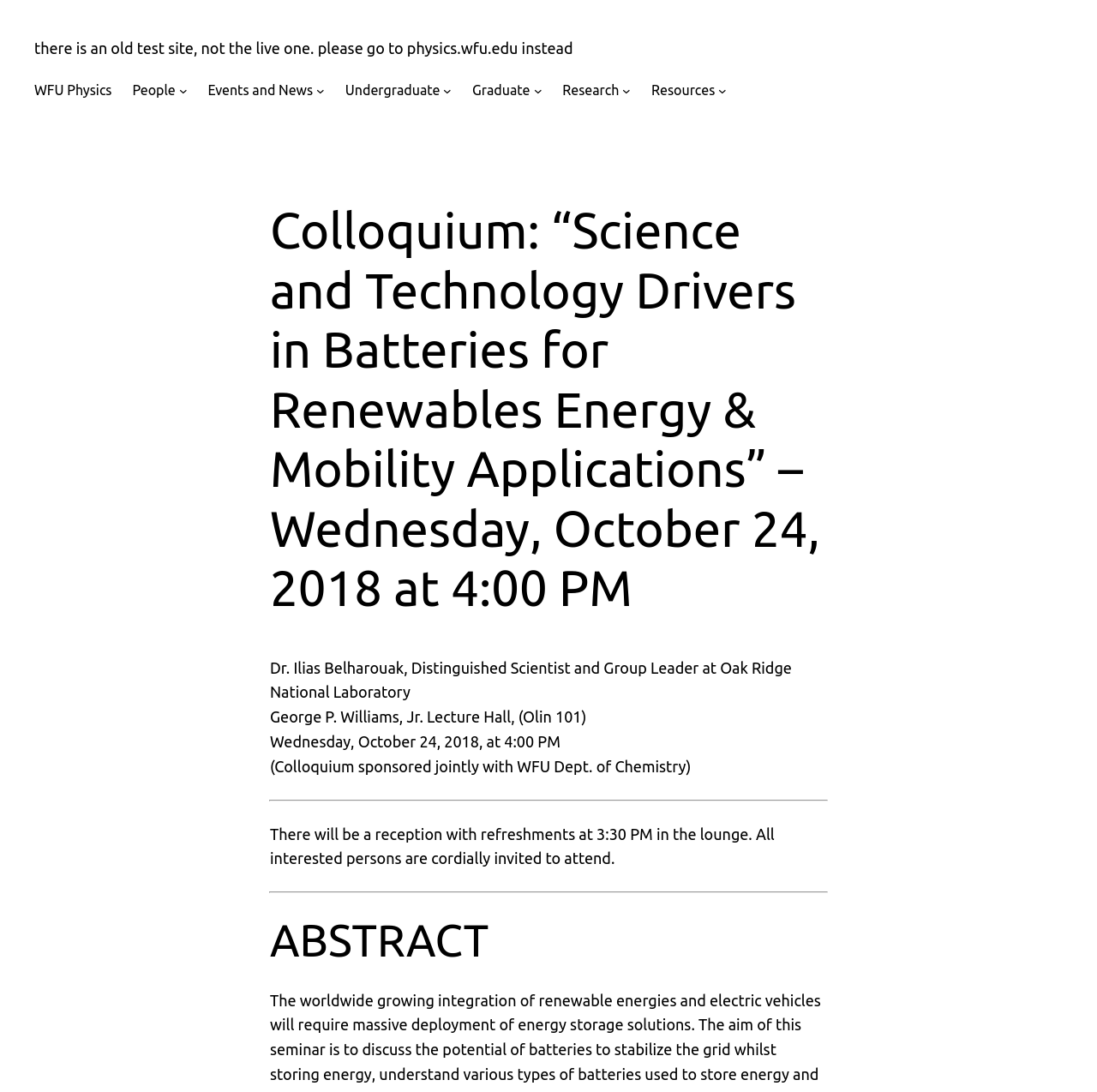Reply to the question with a single word or phrase:
What department is jointly sponsoring the colloquium?

WFU Dept. of Chemistry